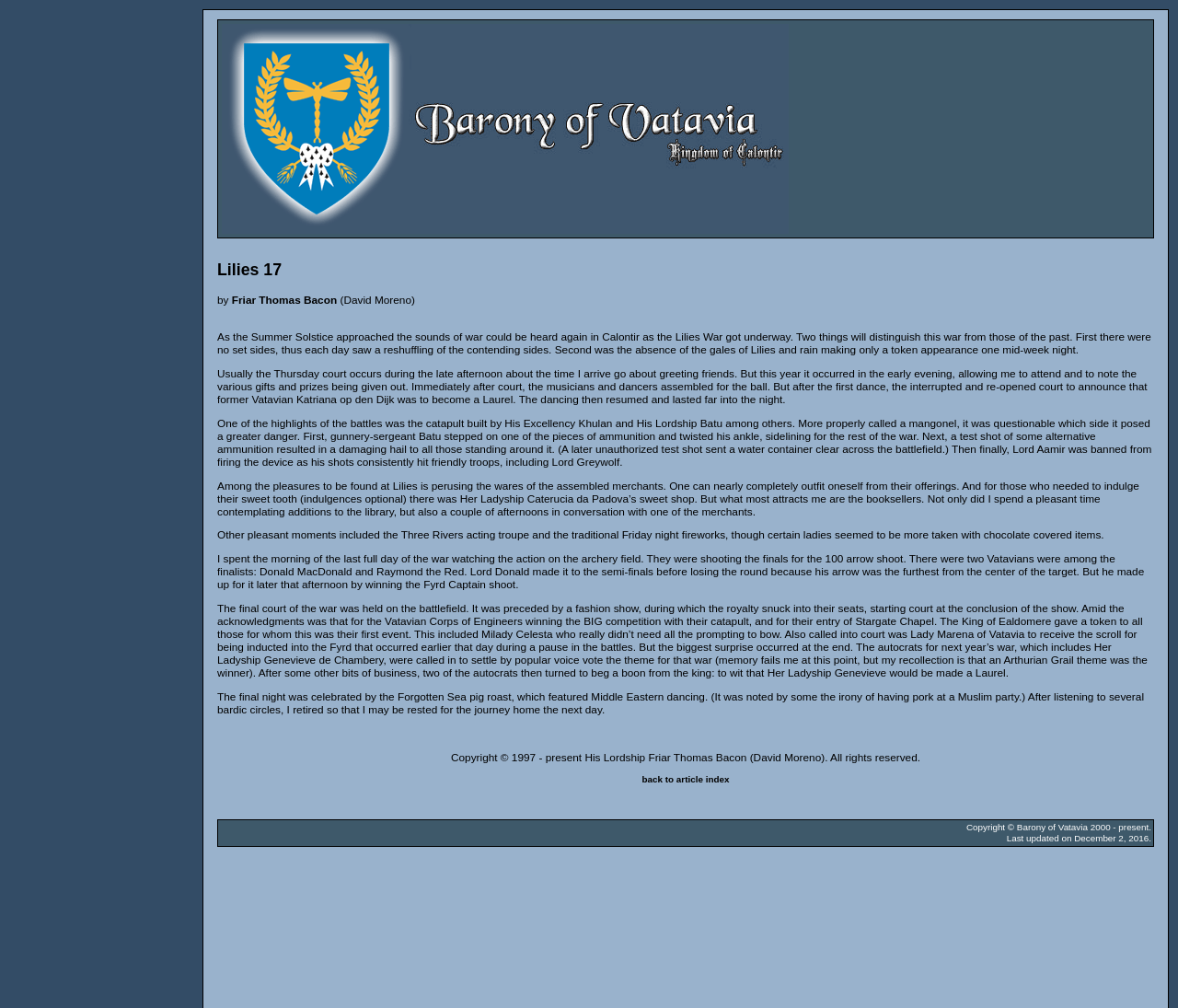Based on the image, provide a detailed response to the question:
What is the name of the sweet shop mentioned in the article?

The article mentions that one of the pleasures of the war event was perusing the wares of the assembled merchants, including Her Ladyship Caterucia da Padova’s sweet shop, which suggests that it is a popular destination for those with a sweet tooth.